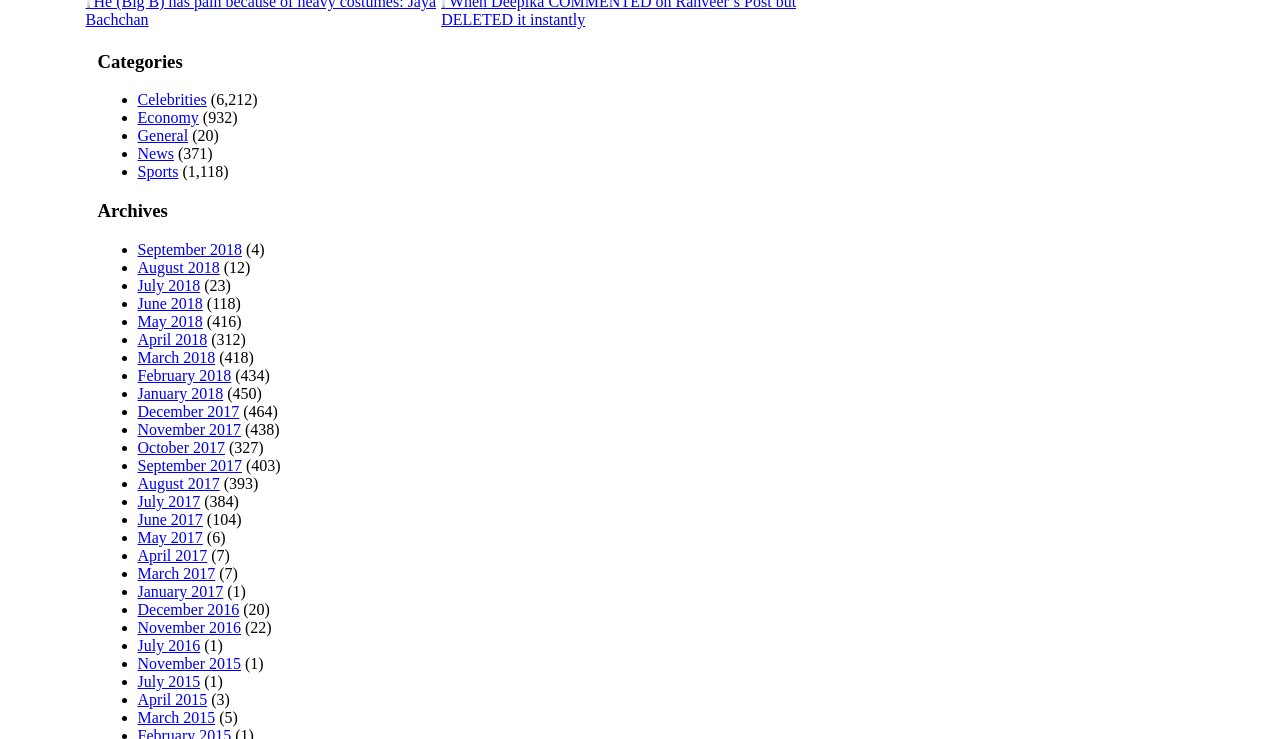Determine the coordinates of the bounding box for the clickable area needed to execute this instruction: "Click on Celebrities".

[0.107, 0.124, 0.162, 0.147]